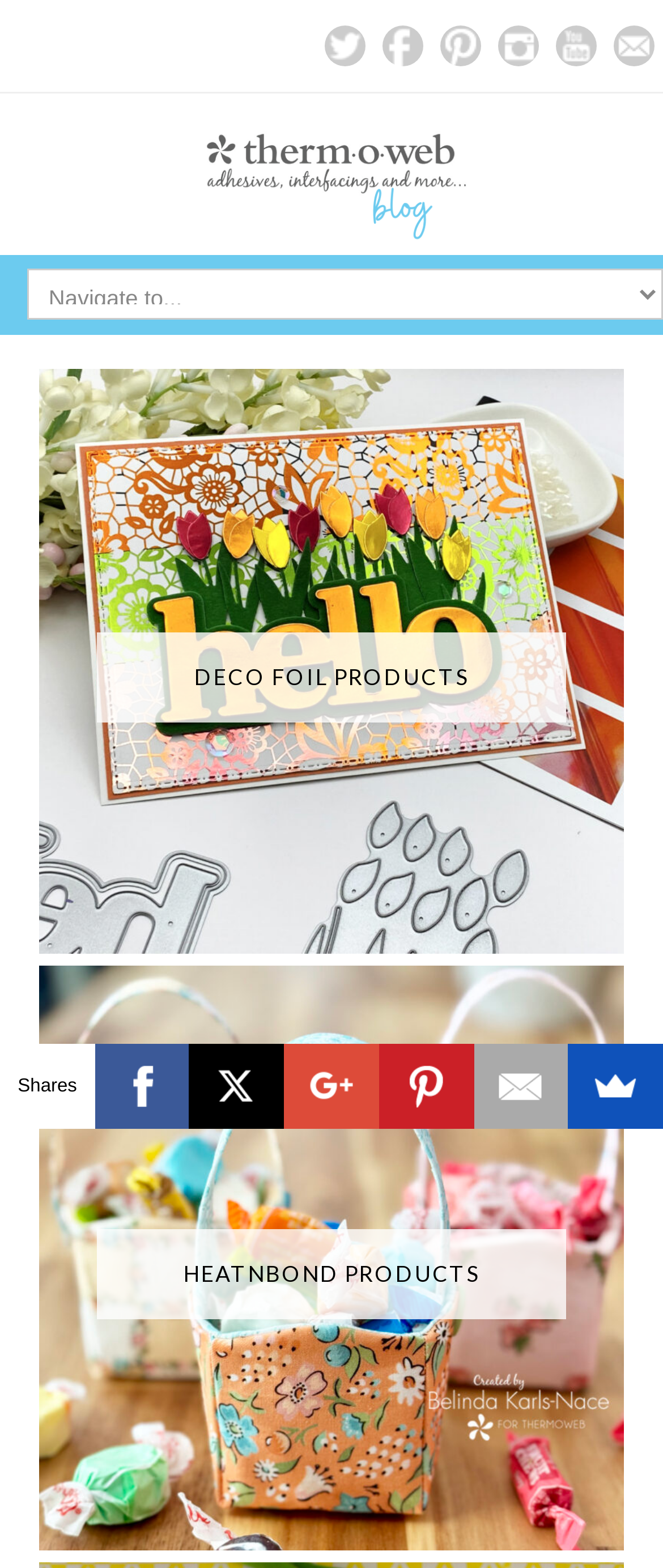How many product categories are there?
Examine the image and give a concise answer in one word or a short phrase.

2